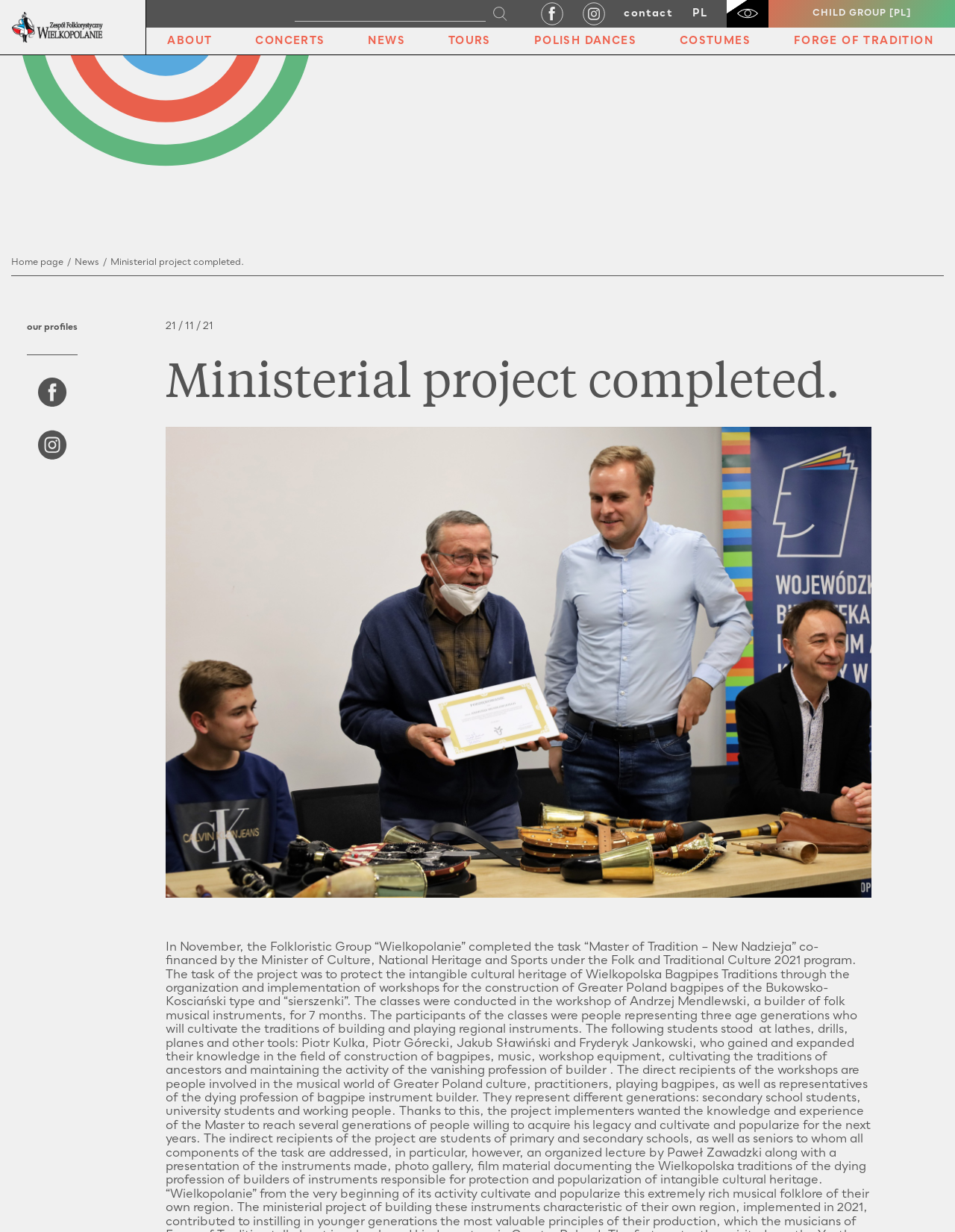Determine the bounding box coordinates for the area that should be clicked to carry out the following instruction: "read about the ministerial project".

[0.174, 0.285, 0.912, 0.327]